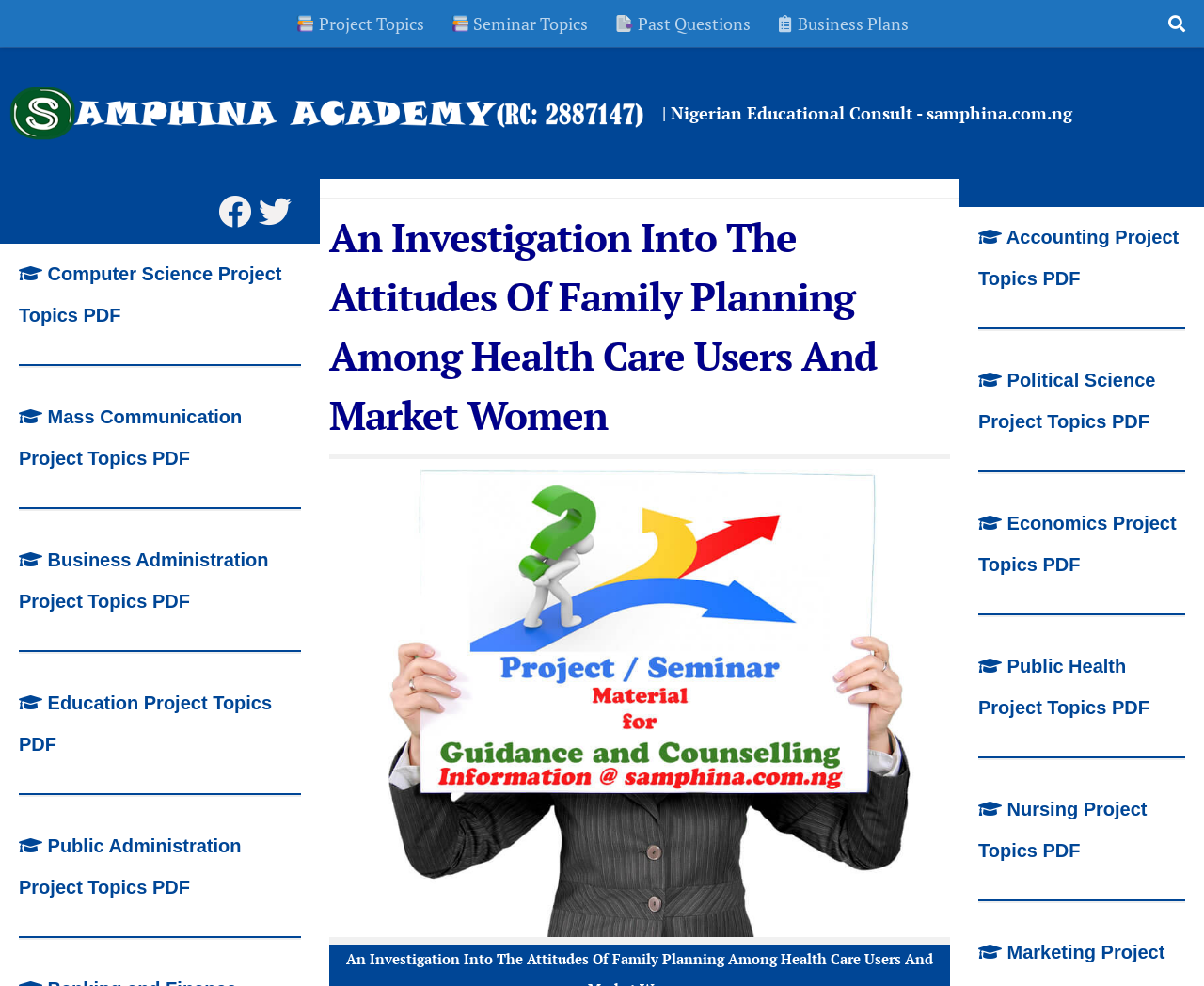Identify the bounding box of the UI element that matches this description: "Computer Science Project Topics PDF".

[0.016, 0.267, 0.234, 0.33]